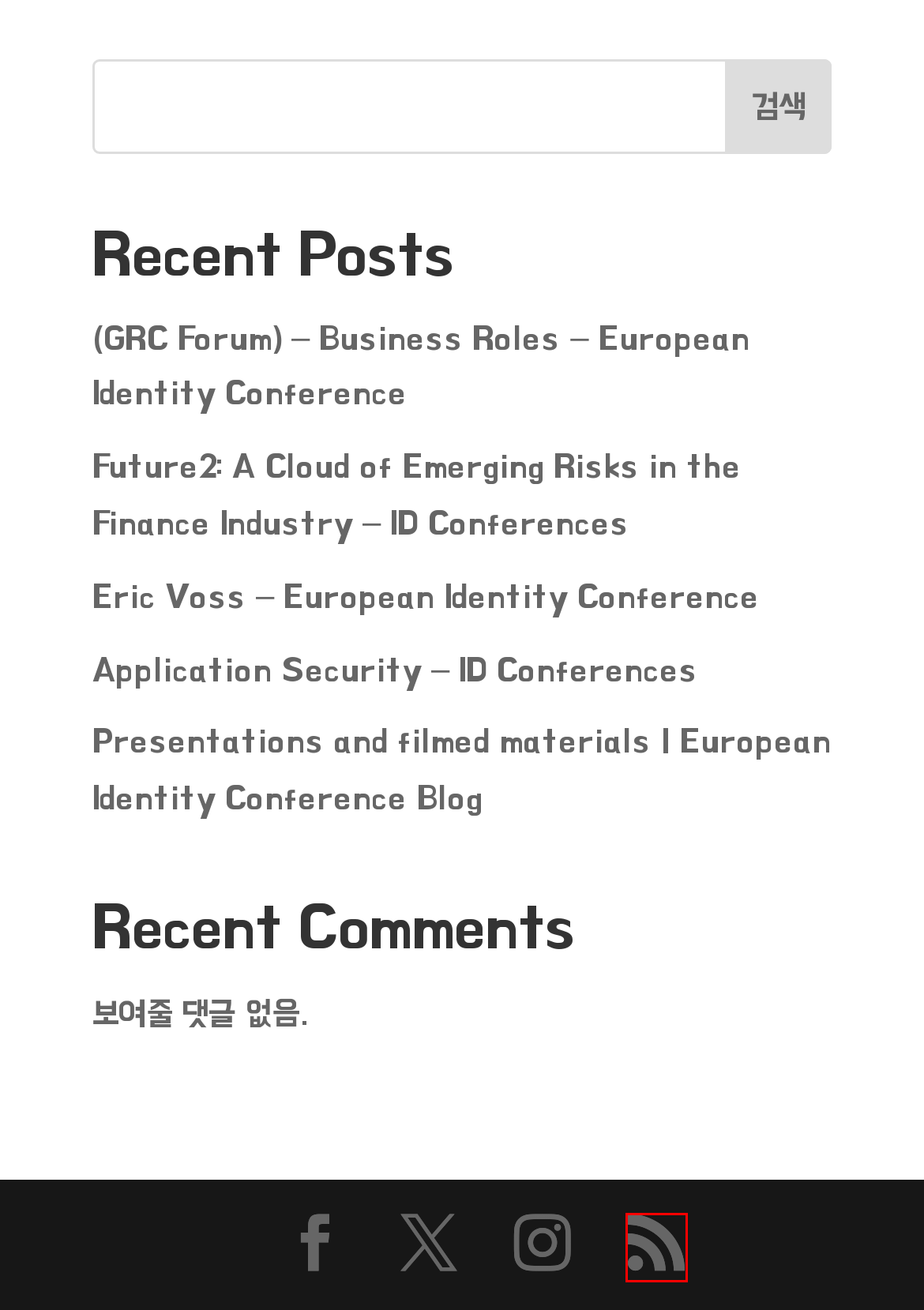Inspect the provided webpage screenshot, concentrating on the element within the red bounding box. Select the description that best represents the new webpage after you click the highlighted element. Here are the candidates:
A. Future2: A Cloud of Emerging Risks in the Finance Industry - ID Conferences - 오피(OP), 오피사이트 플랫폼 오피컨퍼
B. (GRC Forum) - Business Roles - European Identity Conference - 오피(OP), 오피사이트 플랫폼 오피컨퍼
C. Eric Voss - European Identity Conference - 오피(OP), 오피사이트 플랫폼 오피컨퍼
D. 전국에서 가장많은 오피(OP)가 입점한 오피사이트 순위 정보 - 오피(OP), 오피사이트 플랫폼 오피컨퍼
E. Presentations and filmed materials | European Identity Conference Blog - 오피(OP), 오피사이트 플랫폼 오피컨퍼
F. 오피컨퍼 - 오피(OP), 오피사이트 플랫폼 오피컨퍼
G. 오피(OP), 오피사이트 플랫폼 오피컨퍼
H. Application Security - ID Conferences - 오피(OP), 오피사이트 플랫폼 오피컨퍼

G